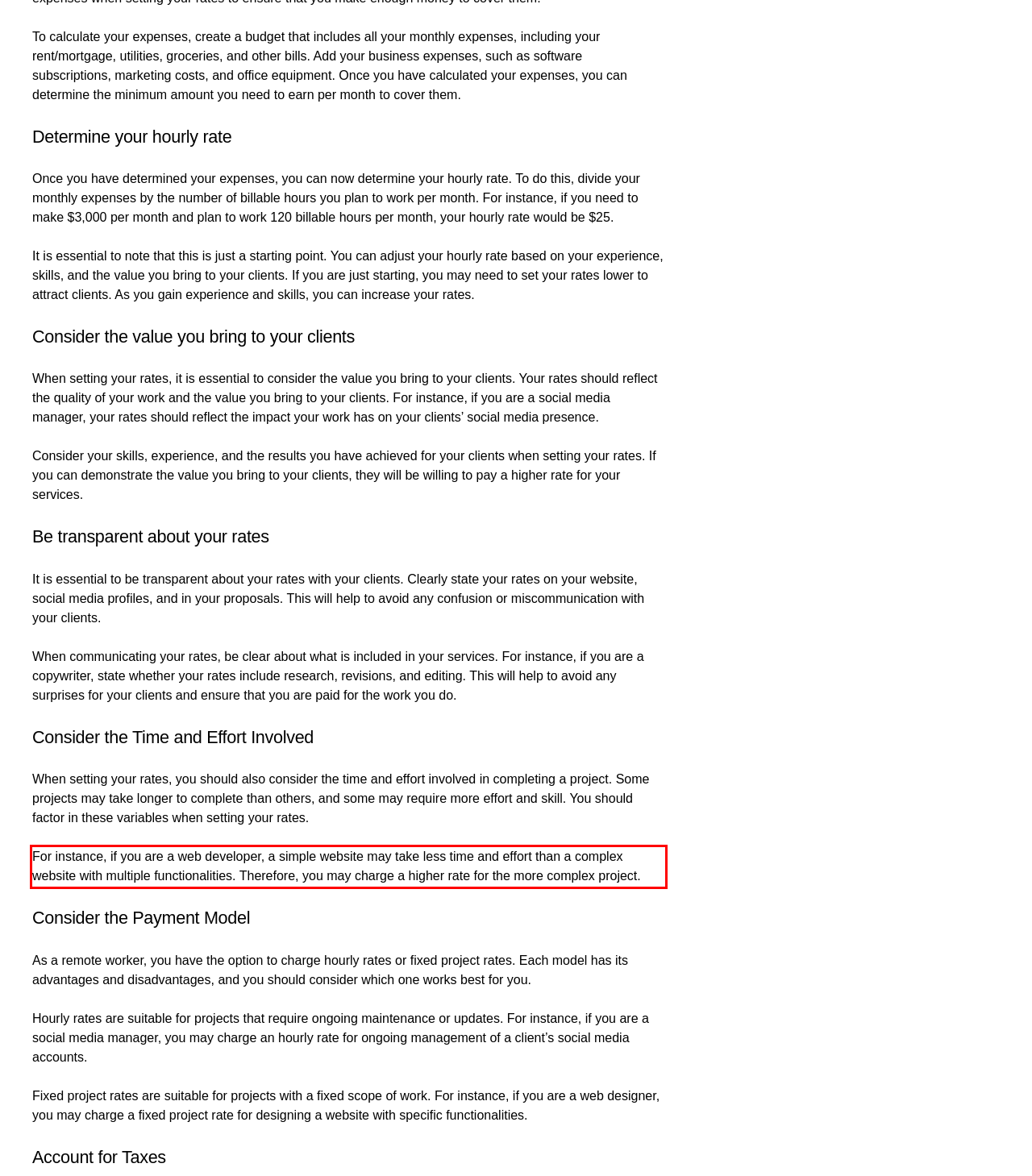You have a screenshot of a webpage with a red bounding box. Identify and extract the text content located inside the red bounding box.

For instance, if you are a web developer, a simple website may take less time and effort than a complex website with multiple functionalities. Therefore, you may charge a higher rate for the more complex project.